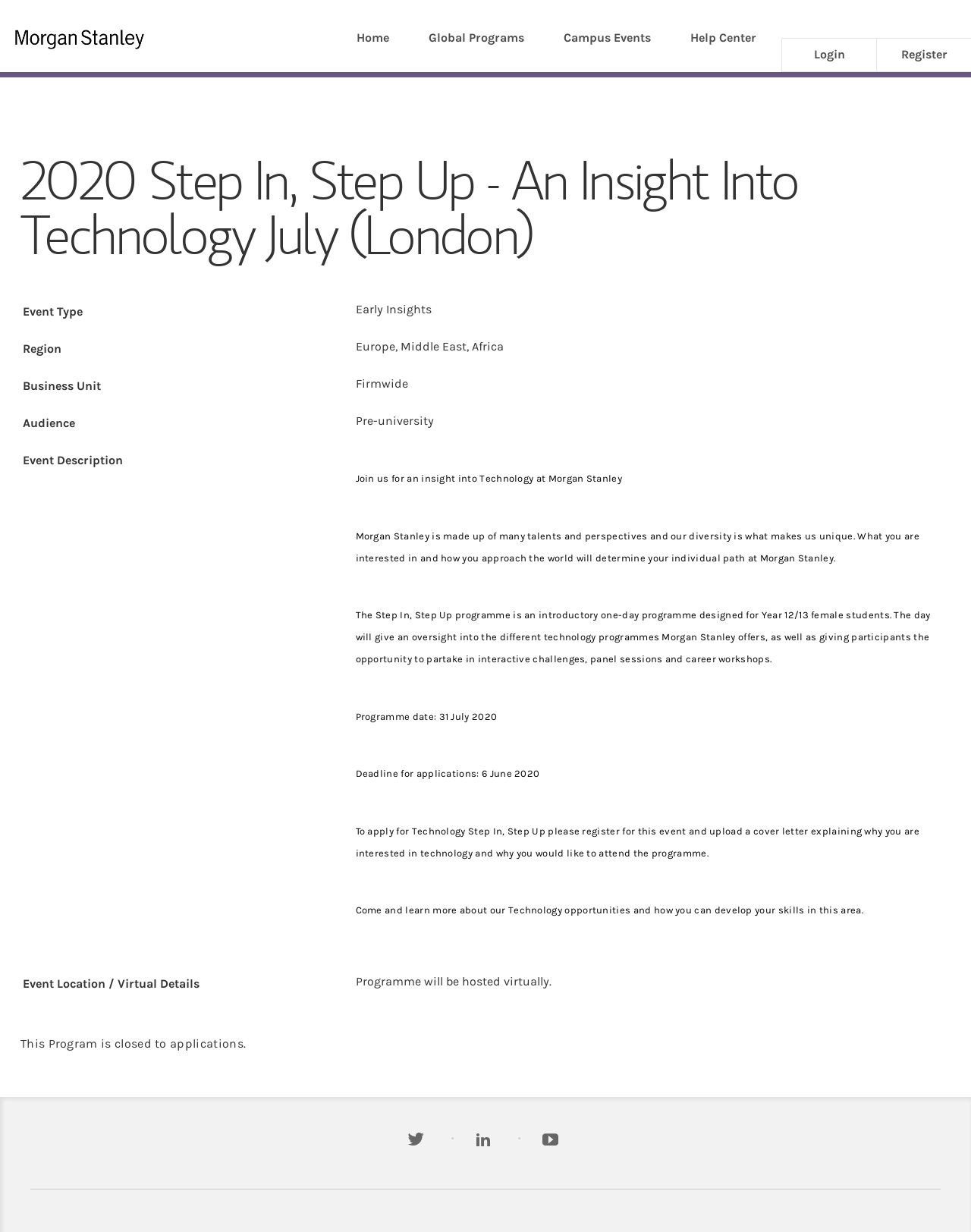Show the bounding box coordinates for the HTML element as described: "Home".

[0.347, 0.0, 0.421, 0.058]